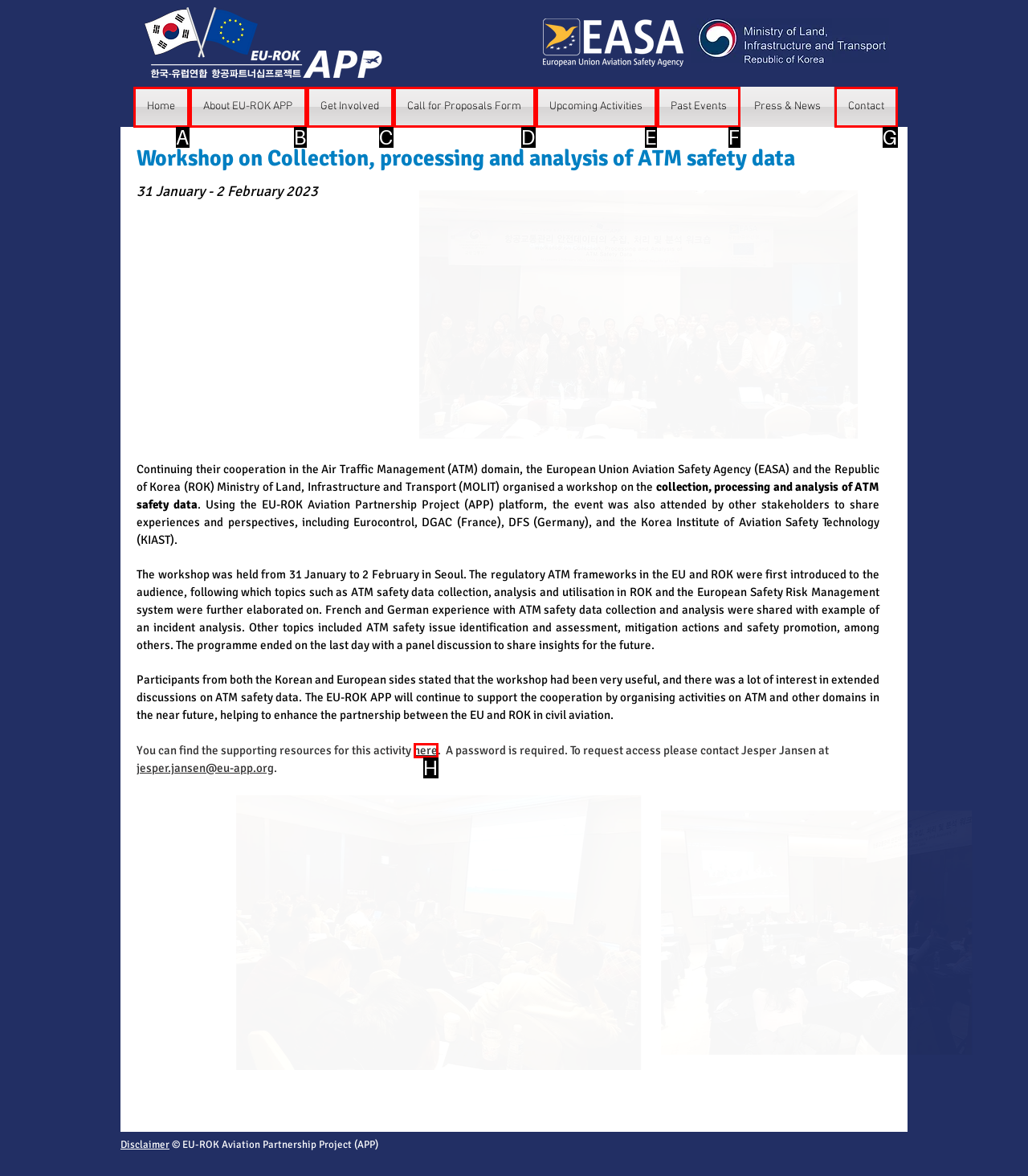From the available choices, determine which HTML element fits this description: Call for Proposals Form Respond with the correct letter.

D